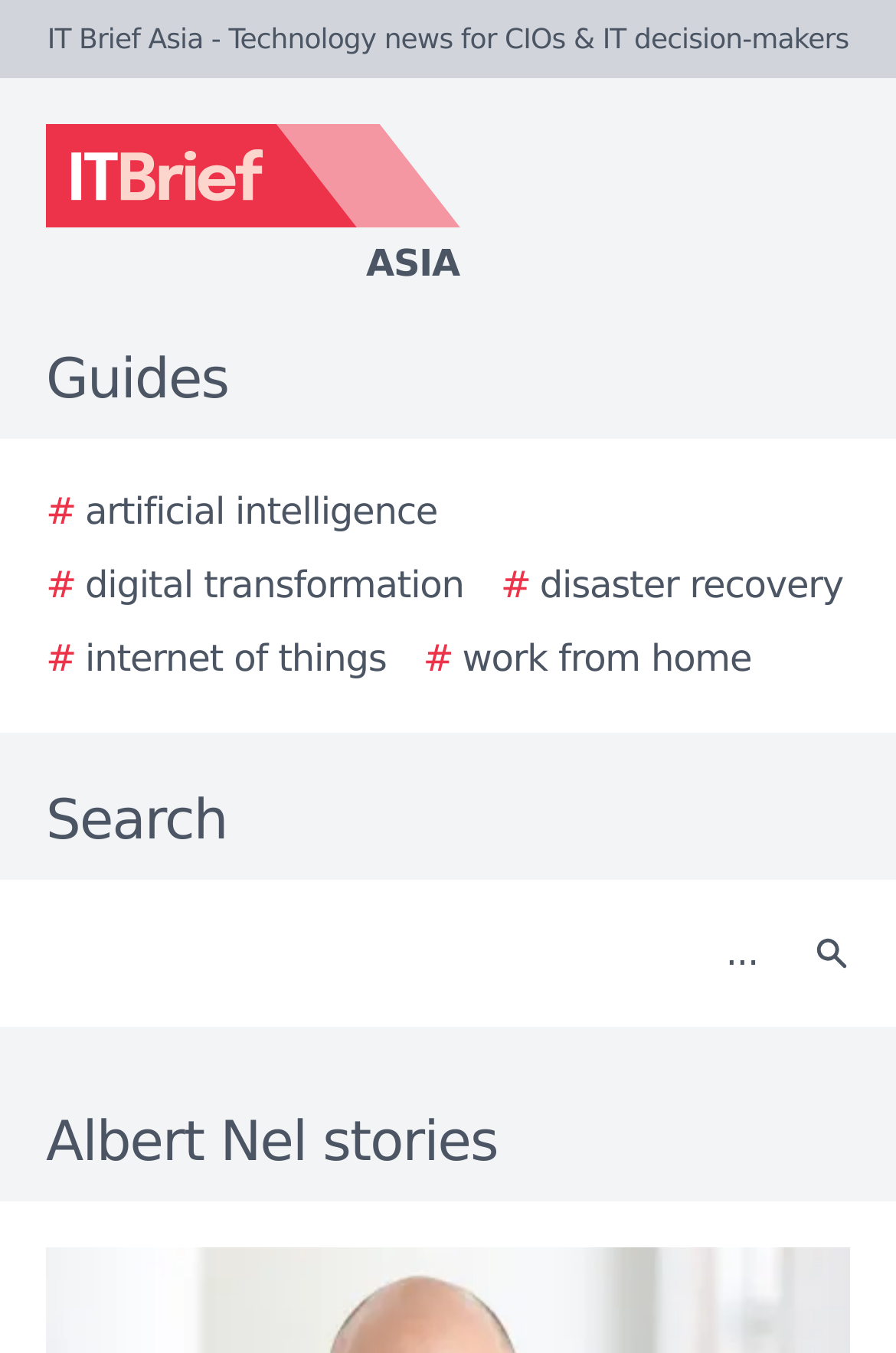Provide a short answer to the following question with just one word or phrase: What is the title of the main section?

Albert Nel stories